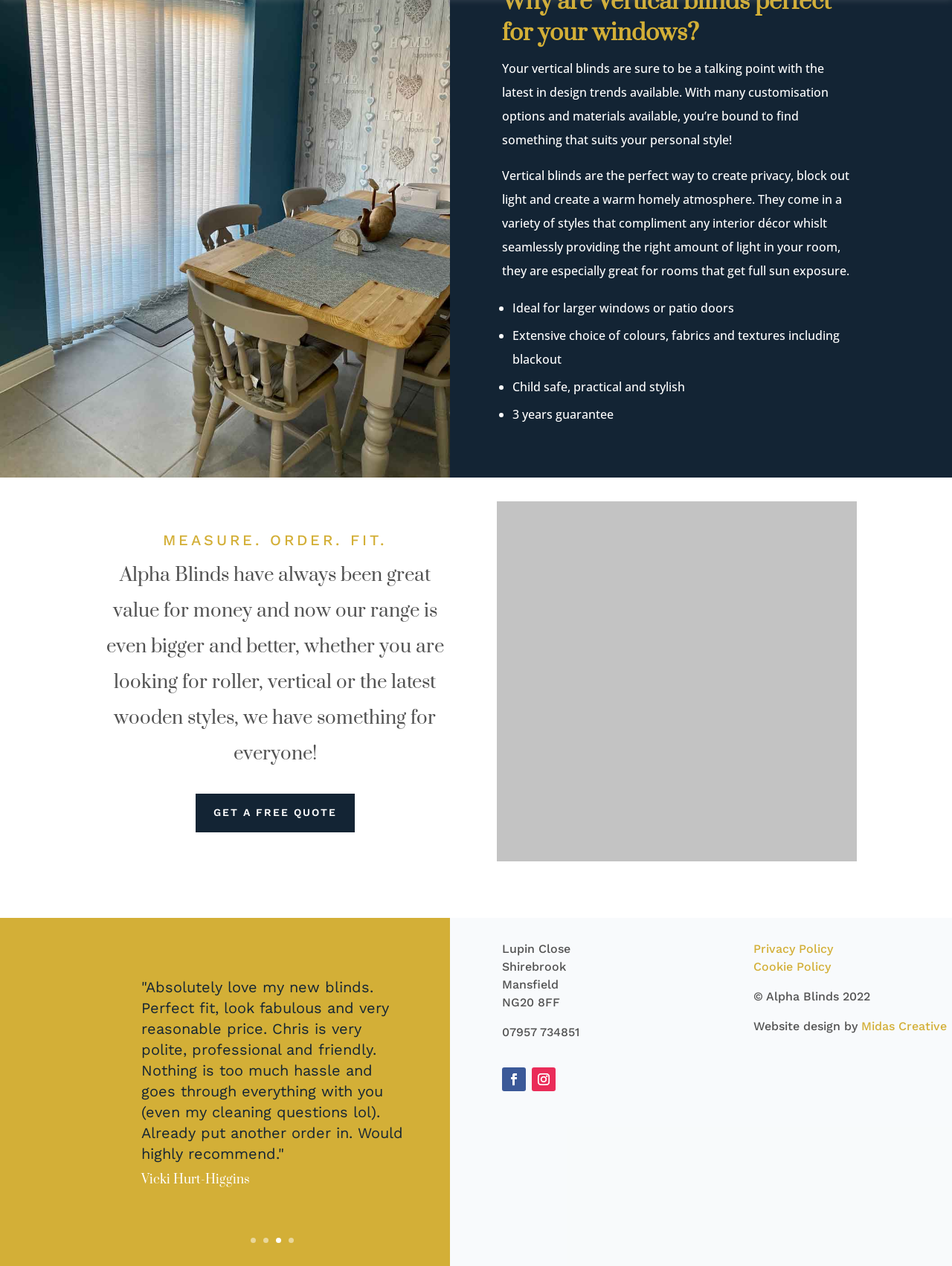Given the element description "Follow", identify the bounding box of the corresponding UI element.

[0.559, 0.847, 0.584, 0.866]